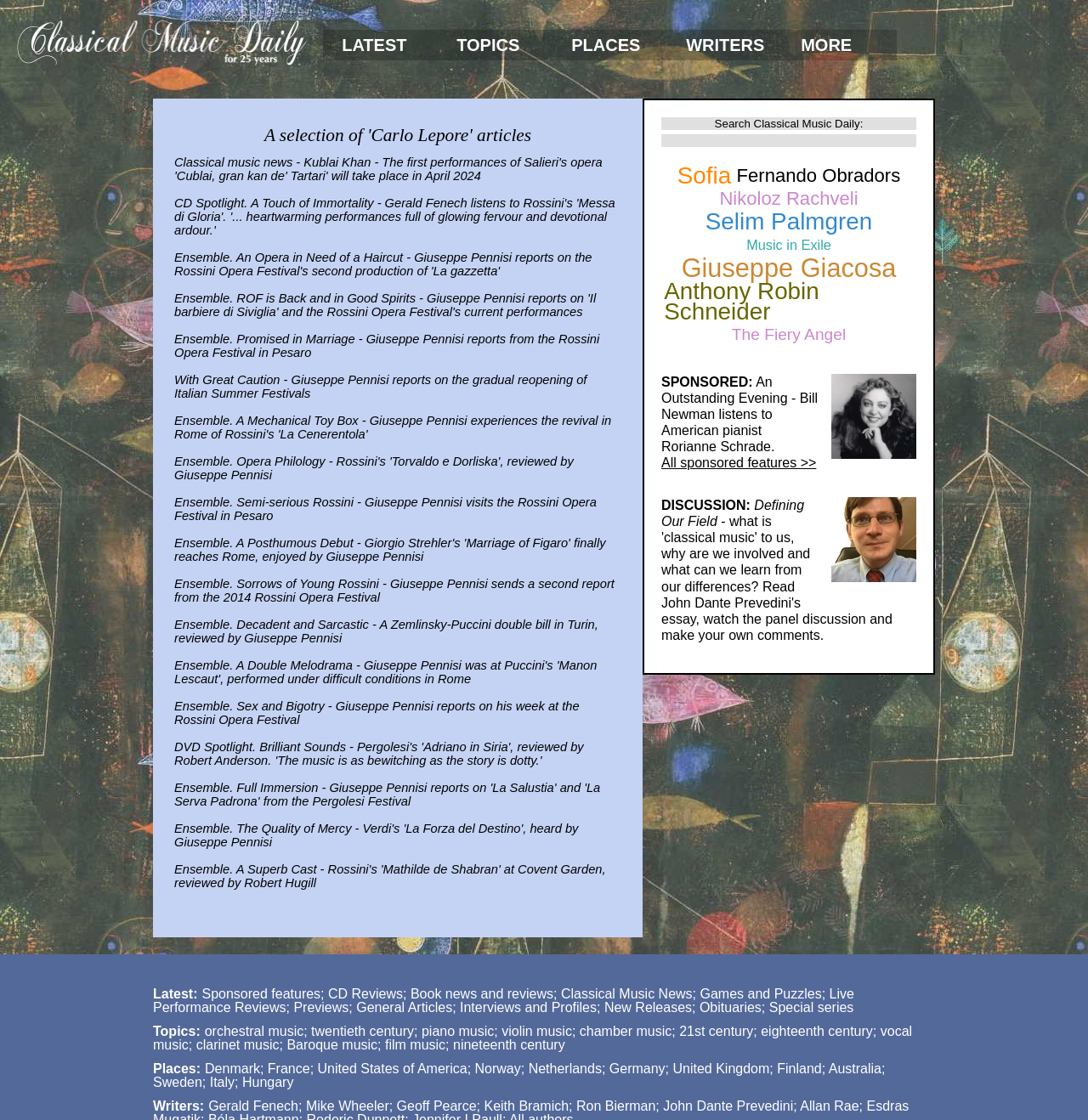Answer the question briefly using a single word or phrase: 
What is the topic of the sponsored feature?

An Outstanding Evening